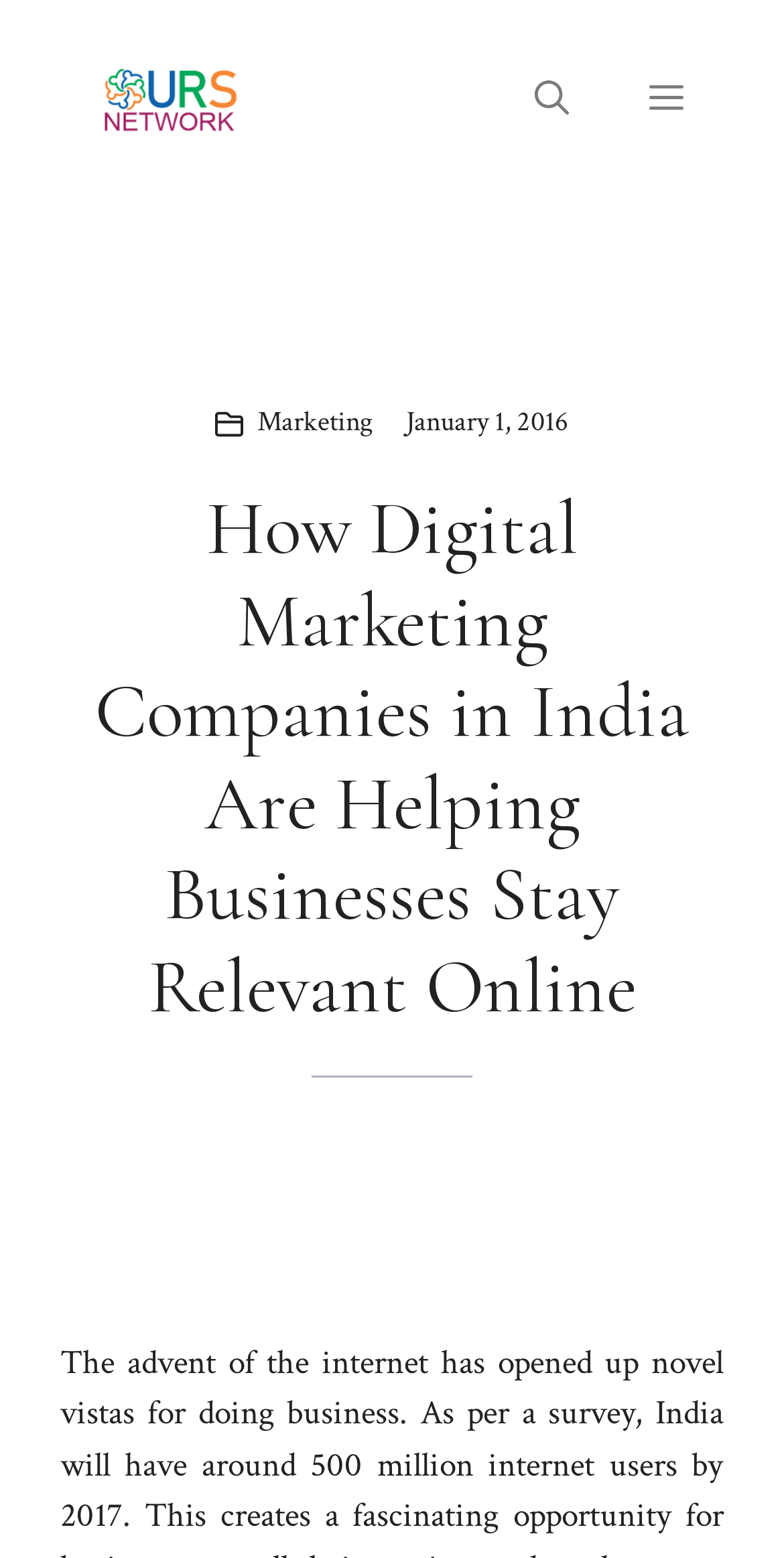What is the date of the article?
Refer to the image and offer an in-depth and detailed answer to the question.

I found the answer by examining the time element, which contains a static text element with the date 'January 1, 2016'.